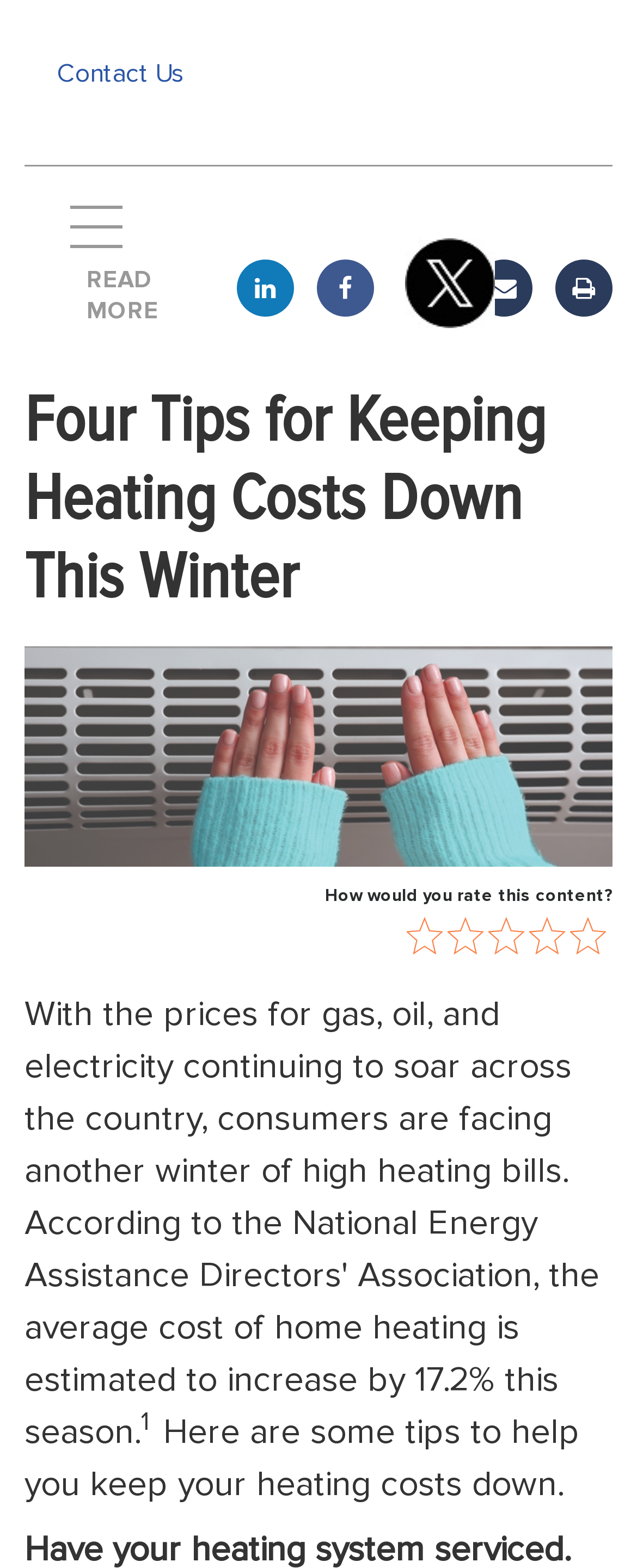Detail the various sections and features of the webpage.

The webpage is about providing tips to help keep heating costs down during the winter season. At the top left, there is a link to "Contact Us" and a button labeled "READ MORE". Below these elements, there are social media sharing links, including LinkedIn, Facebook, Twitter, and Email, as well as a "Print" option, all aligned horizontally.

The main content of the webpage is headed by a title "Four Tips for Keeping Heating Costs Down This Winter", which is followed by a large image that spans almost the entire width of the page. Below the image, there is a paragraph of text that summarizes the content, stating "Here are some tips to help you keep your heating costs down." 

On the right side of the page, there are five small images arranged horizontally, likely representing the four tips mentioned in the title. Above these images, there is a question "How would you rate this content?" in a smaller font. At the very bottom of the page, there is a superscript symbol, likely indicating a footnote or reference.